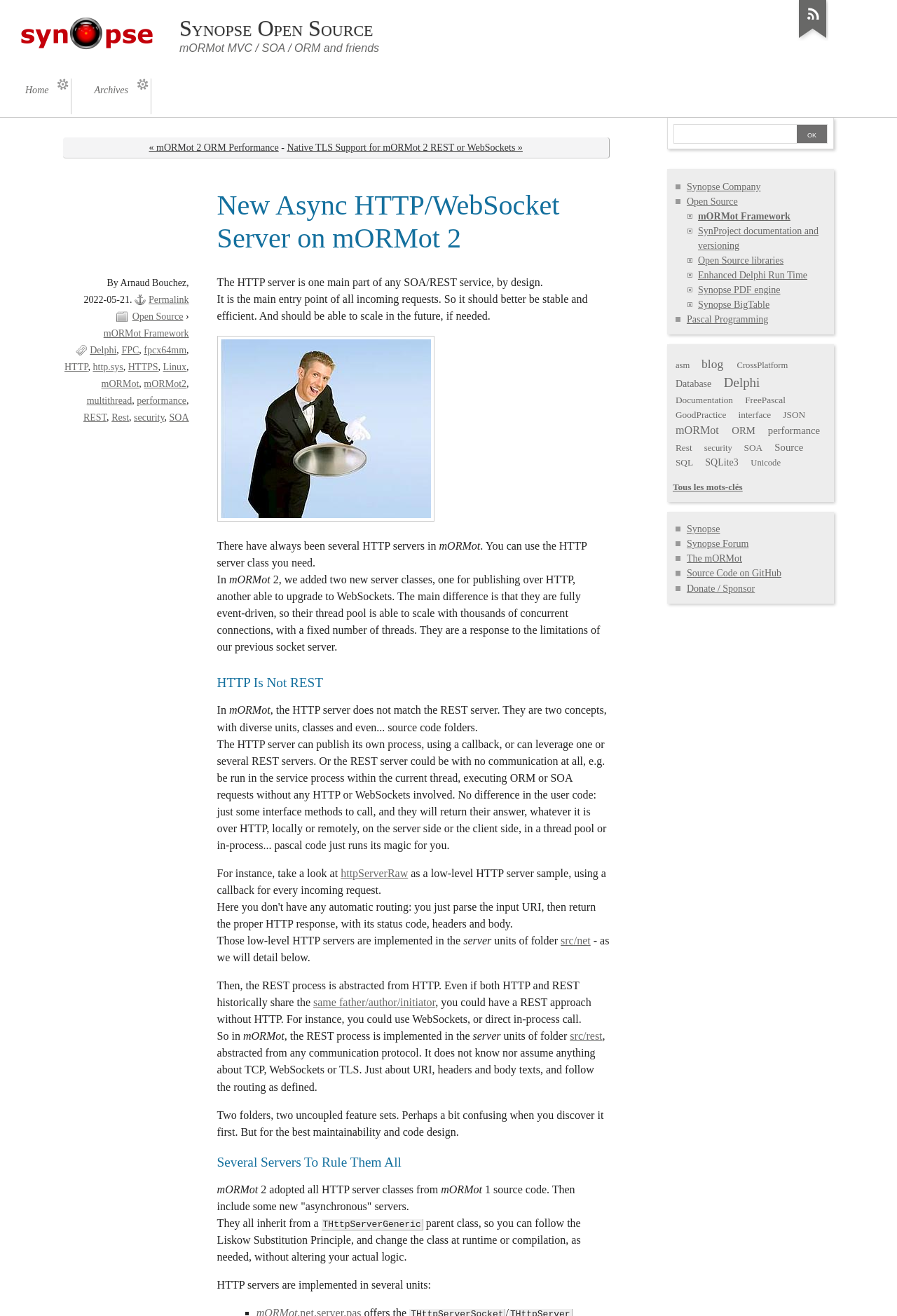Find the bounding box coordinates of the clickable region needed to perform the following instruction: "Search for something". The coordinates should be provided as four float numbers between 0 and 1, i.e., [left, top, right, bottom].

[0.752, 0.095, 0.888, 0.111]